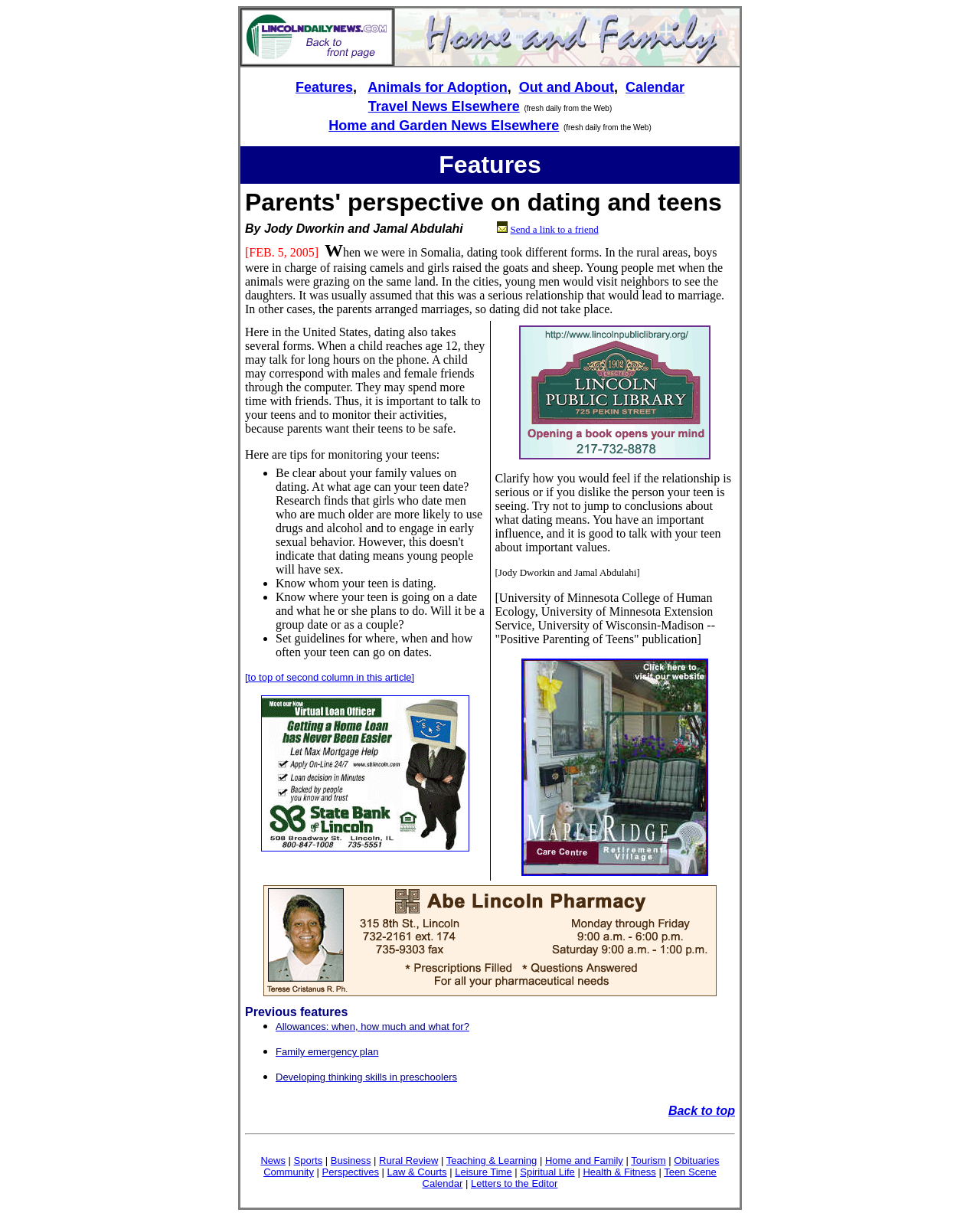Who are the authors of the article?
Using the visual information from the image, give a one-word or short-phrase answer.

Jody Dworkin and Jamal Abdulahi